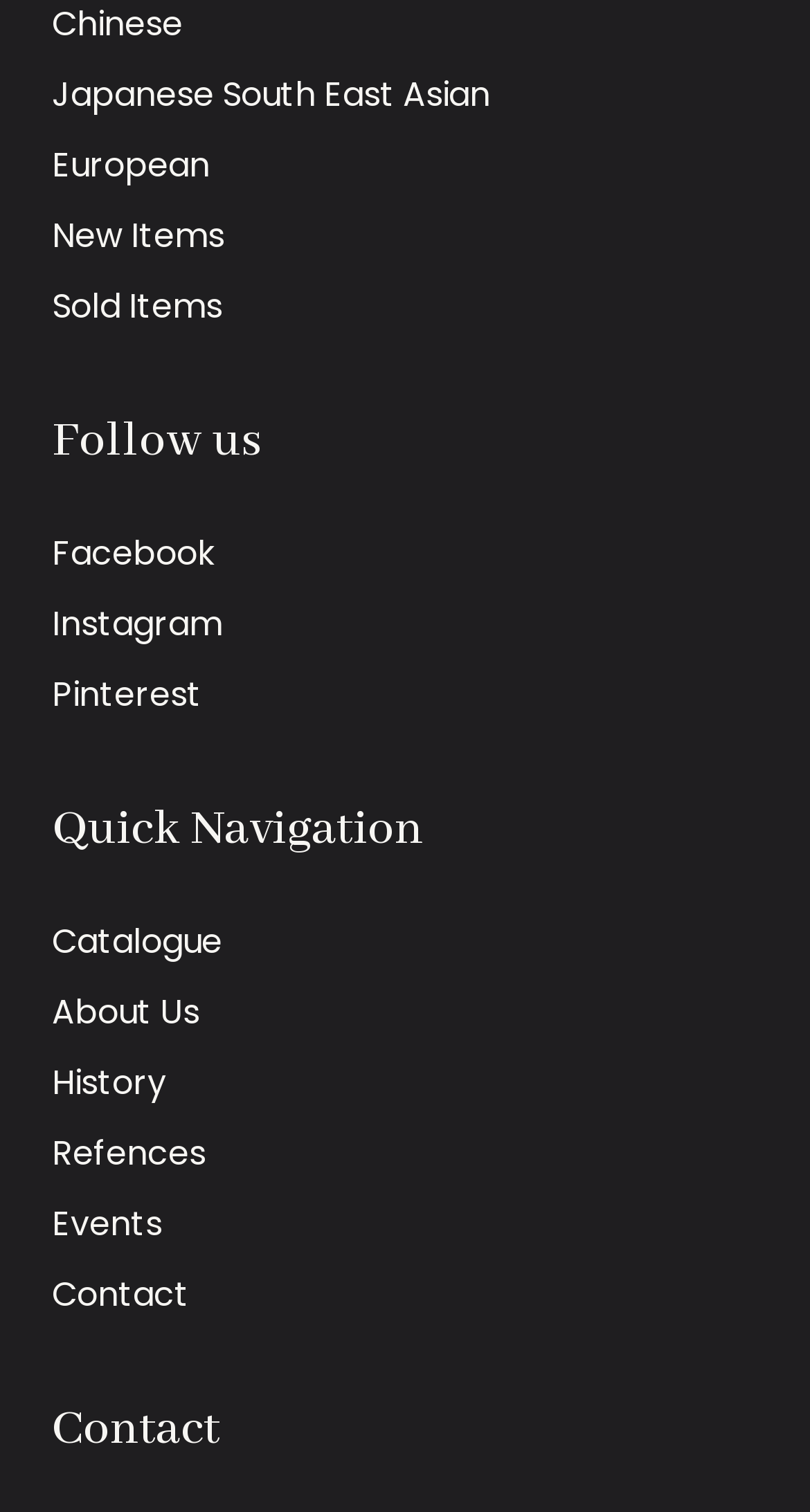Locate the bounding box coordinates of the region to be clicked to comply with the following instruction: "Learn about the company's history". The coordinates must be four float numbers between 0 and 1, in the form [left, top, right, bottom].

[0.064, 0.7, 0.205, 0.732]